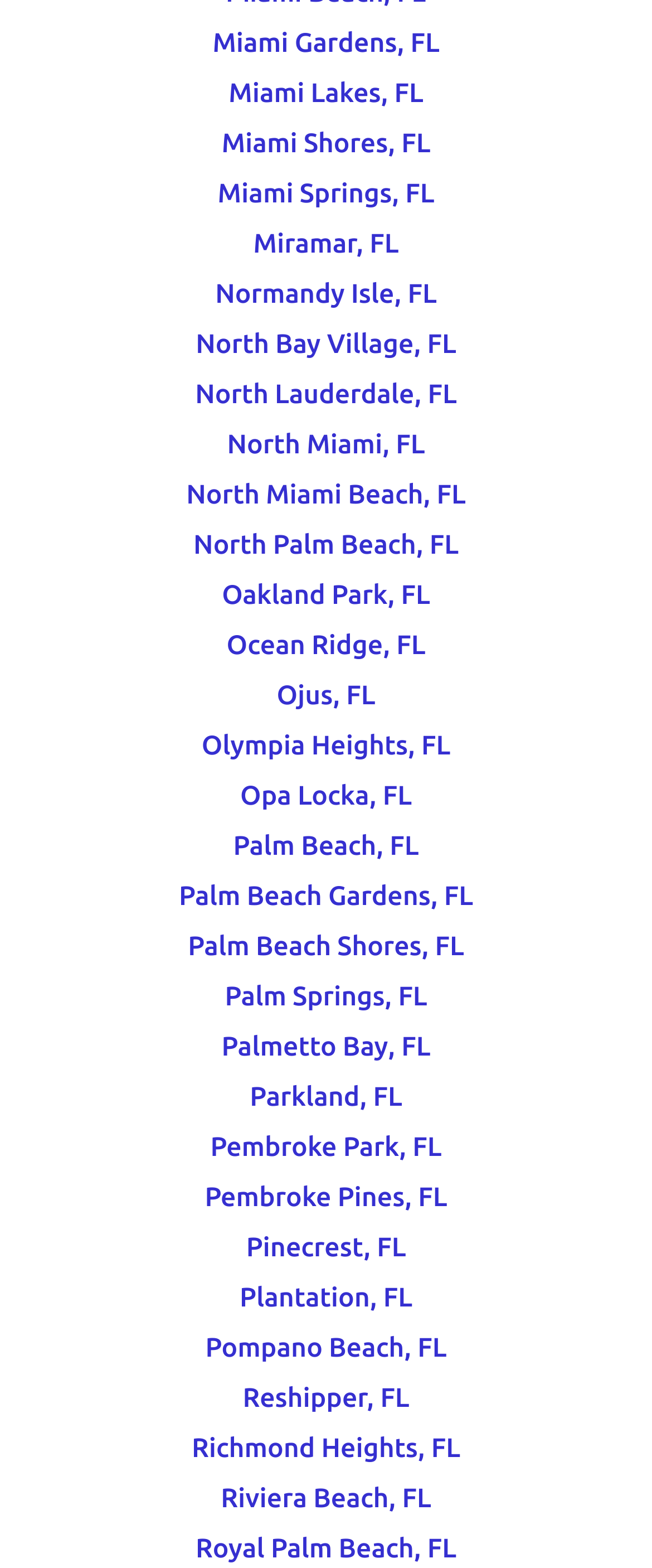Please respond to the question using a single word or phrase:
What is the first city listed?

Miami Gardens, FL